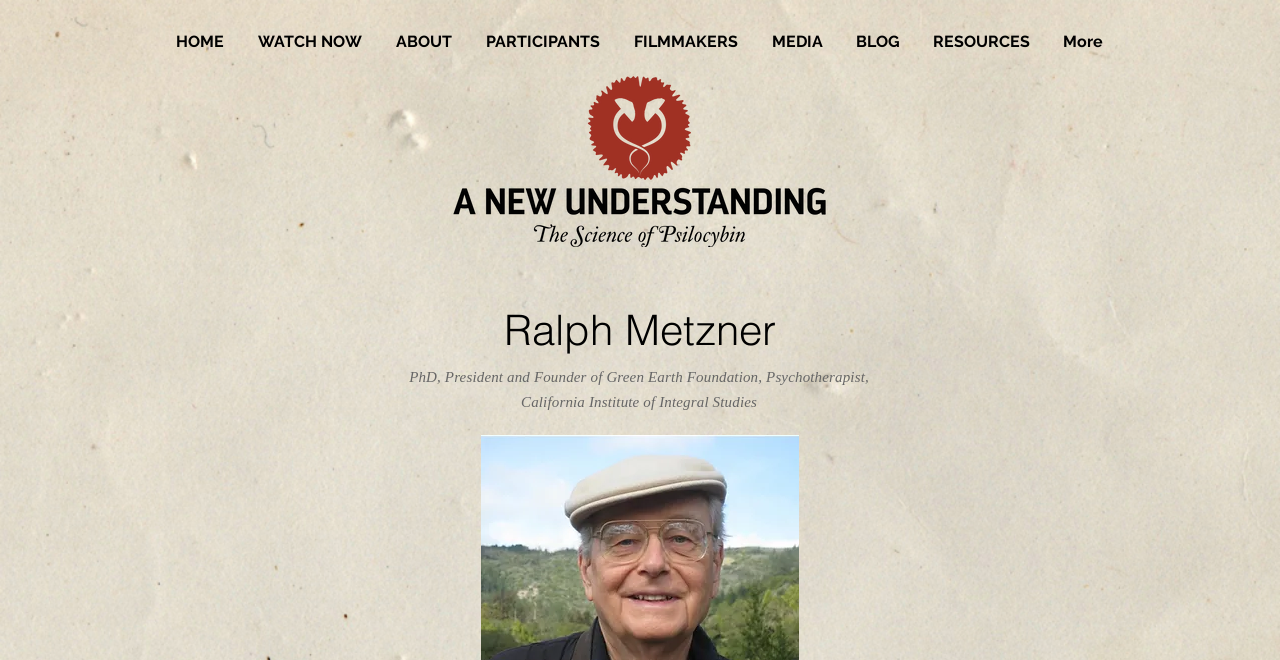Identify the bounding box coordinates of the region I need to click to complete this instruction: "go to home page".

[0.124, 0.042, 0.188, 0.085]